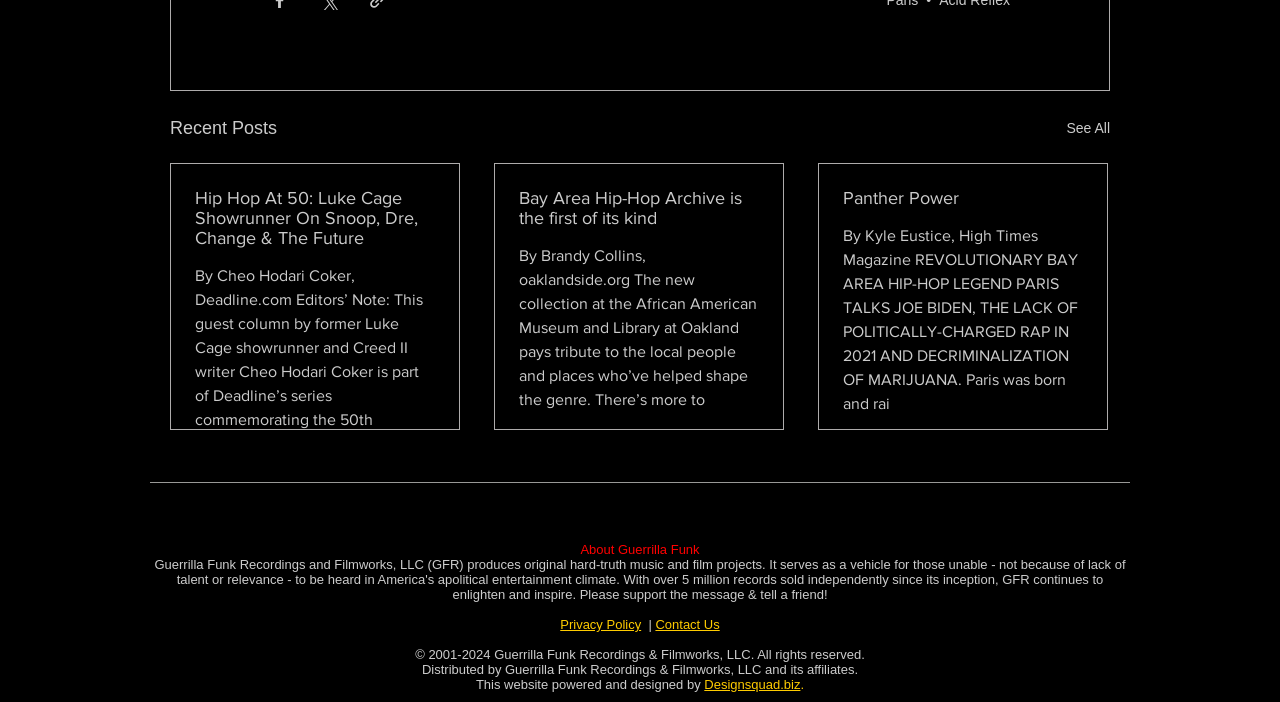Show the bounding box coordinates for the HTML element described as: "aria-label="Facebook"".

[0.433, 0.704, 0.458, 0.749]